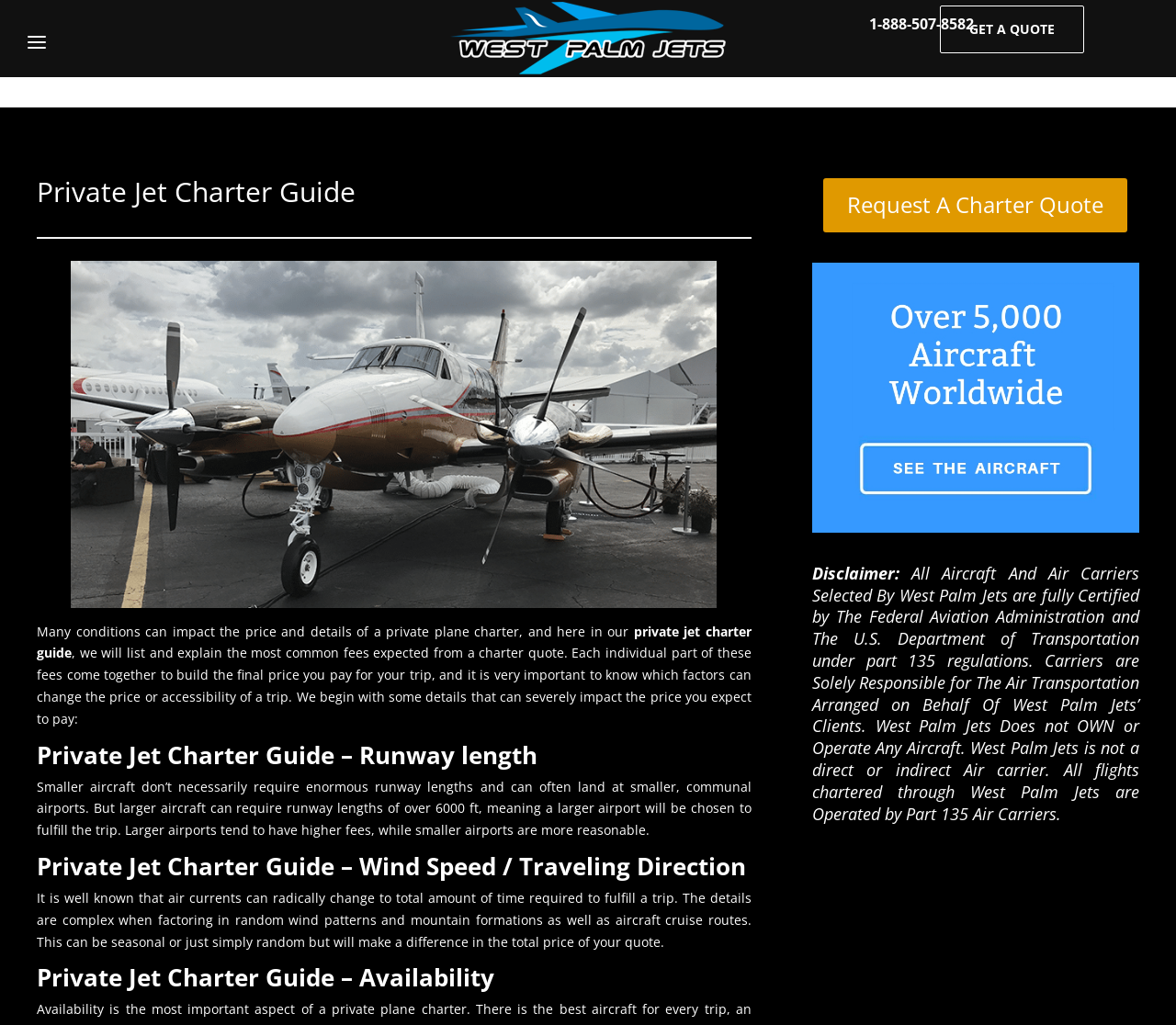Answer the following in one word or a short phrase: 
What is the relationship between West Palm Jets and the air carriers?

West Palm Jets does not own or operate any aircraft